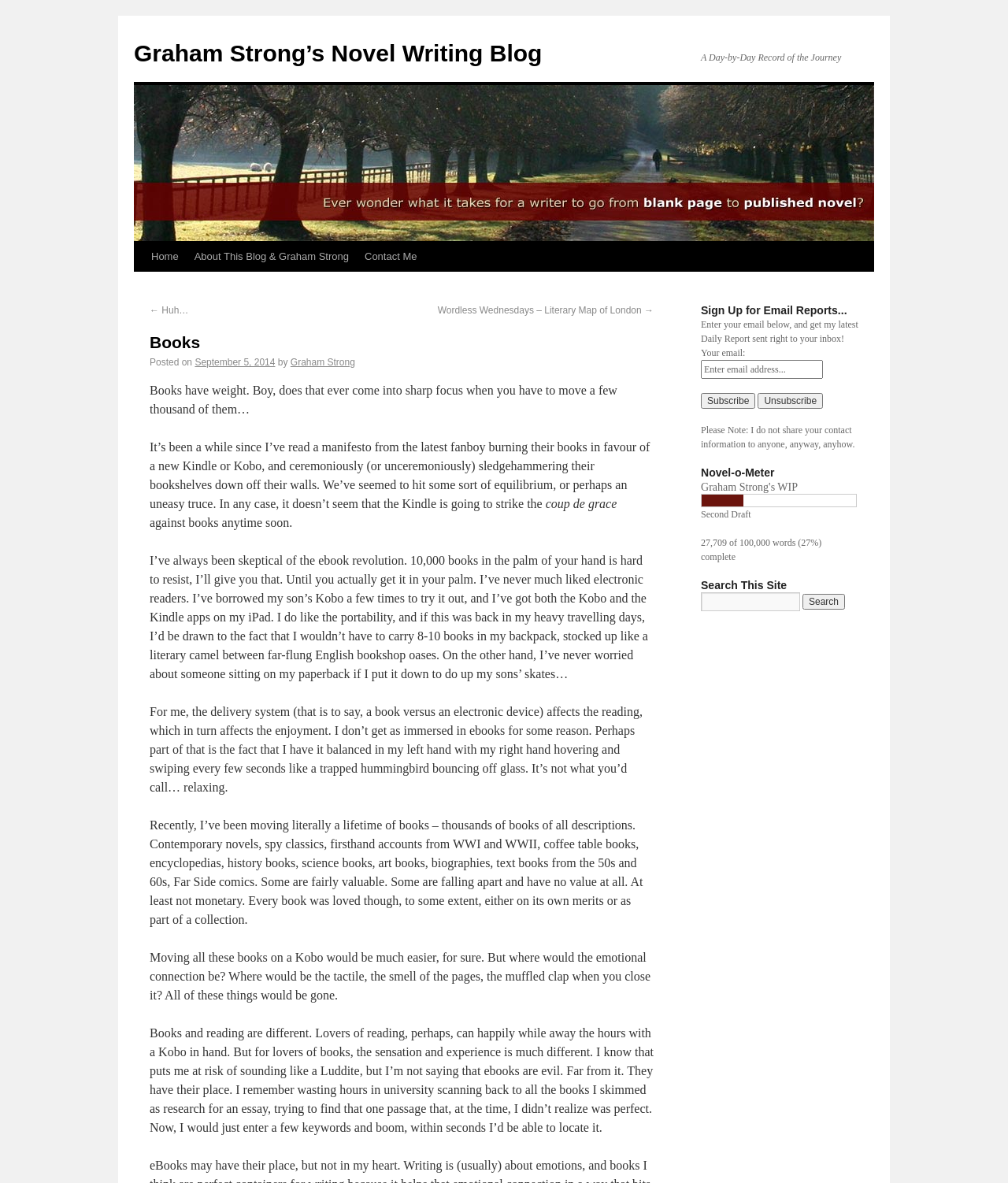What is the purpose of the 'Sign Up for Email Reports...' section?
Look at the image and respond to the question as thoroughly as possible.

The 'Sign Up for Email Reports...' section is located on the right side of the webpage and contains a textbox to enter an email address and a 'Subscribe' button, indicating that its purpose is to allow users to subscribe to email reports.